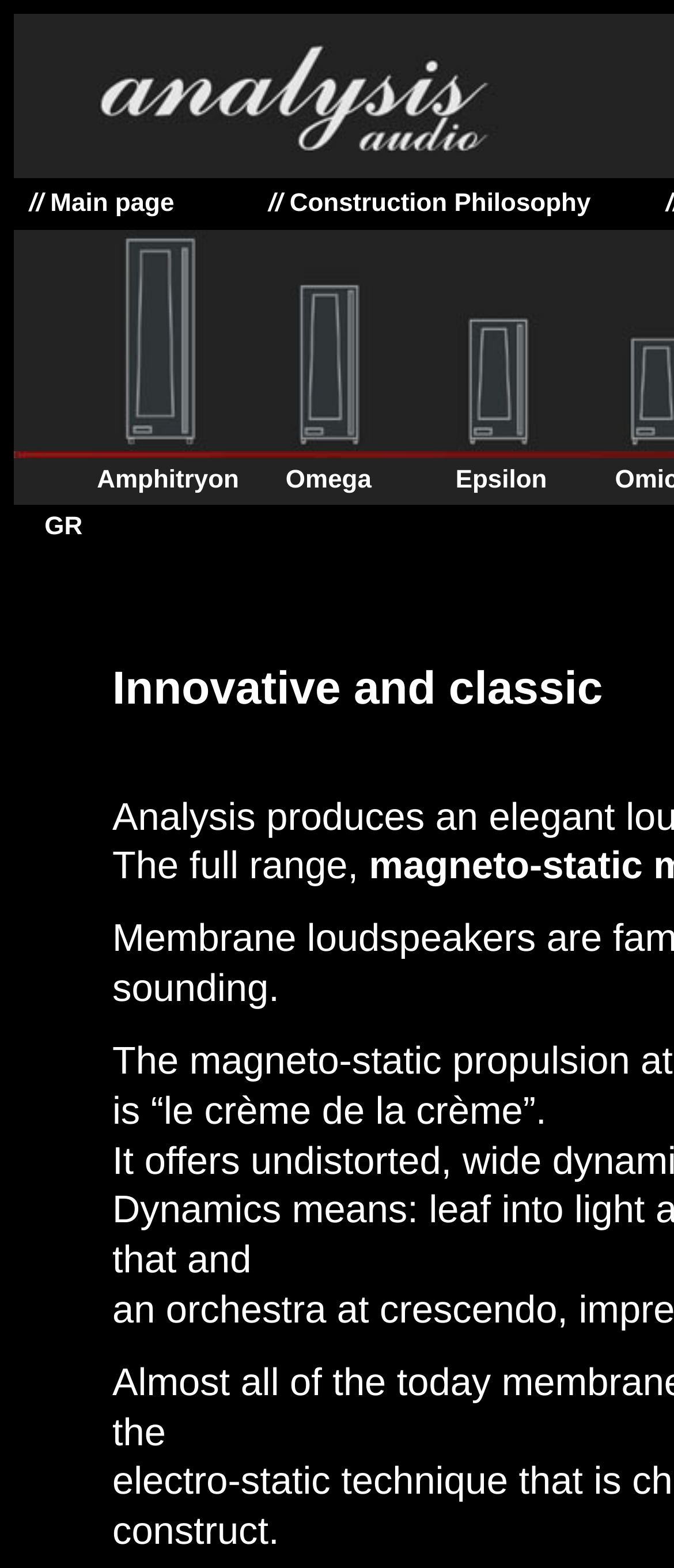What is the description of the full range?
With the help of the image, please provide a detailed response to the question.

The webpage contains a static text element that starts with 'The full range,' but it does not provide a complete description, suggesting that the full range of the loudspeakers is not explicitly stated on this webpage.